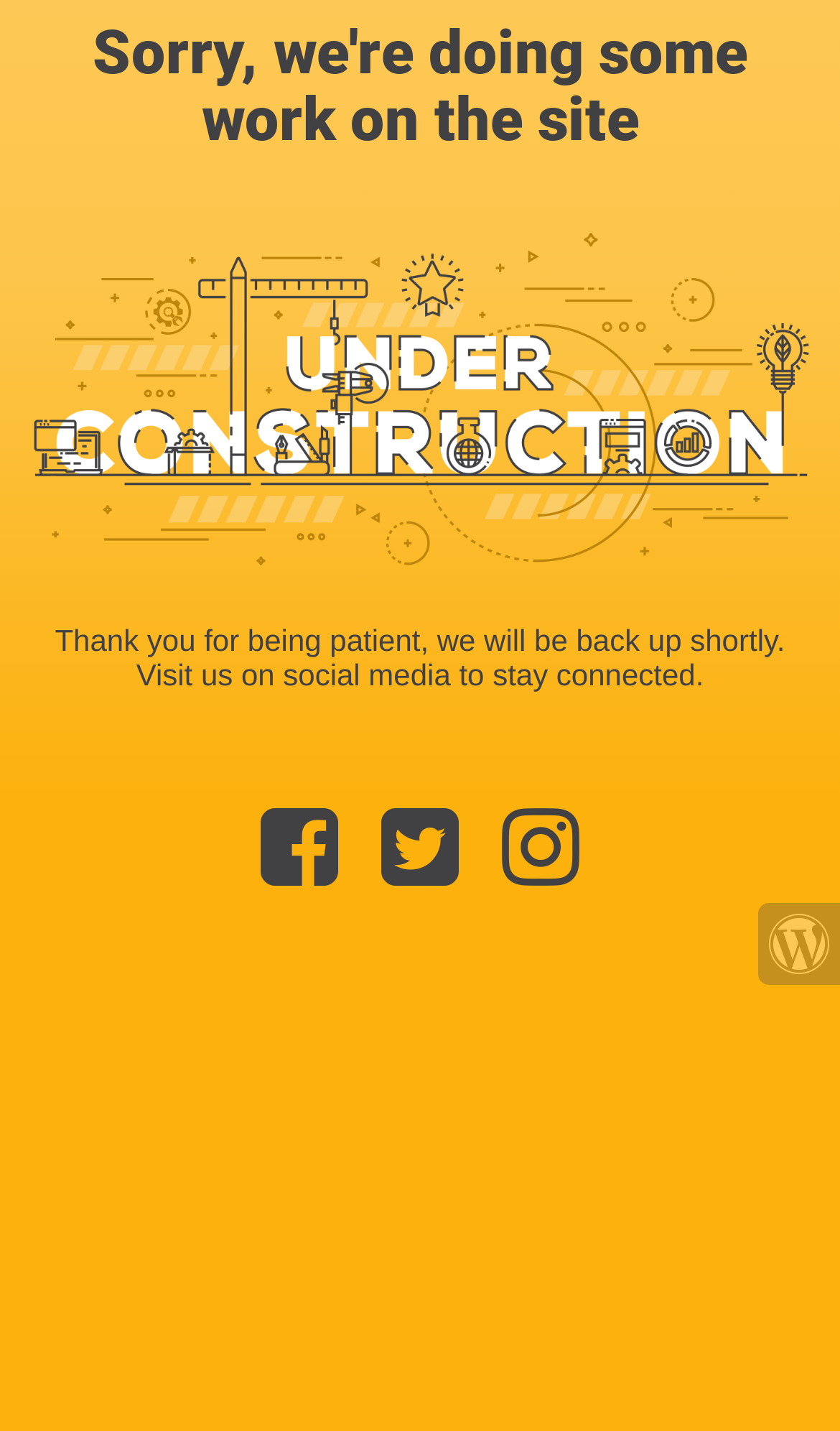Respond to the following question using a concise word or phrase: 
How many social media links are present?

4